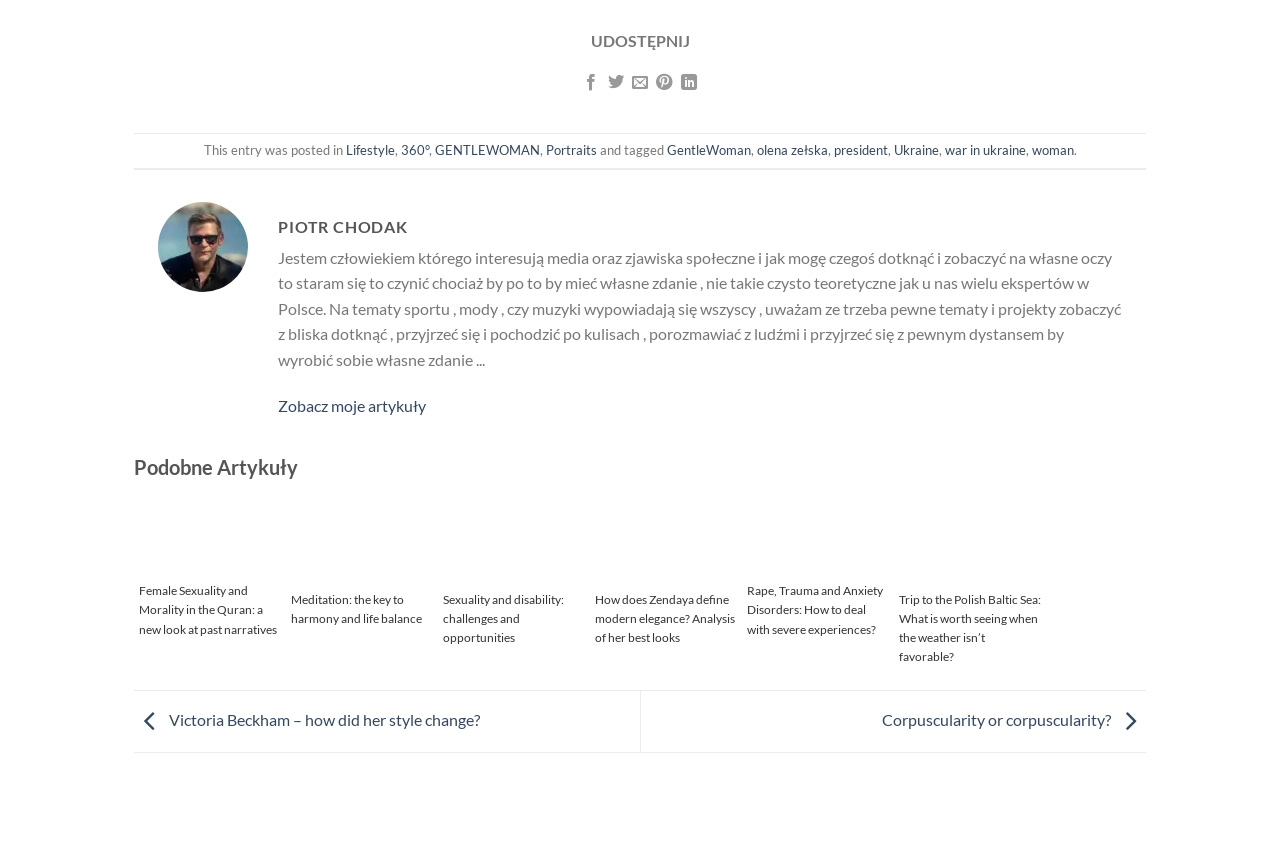Provide your answer to the question using just one word or phrase: What is the language of the article?

Polish